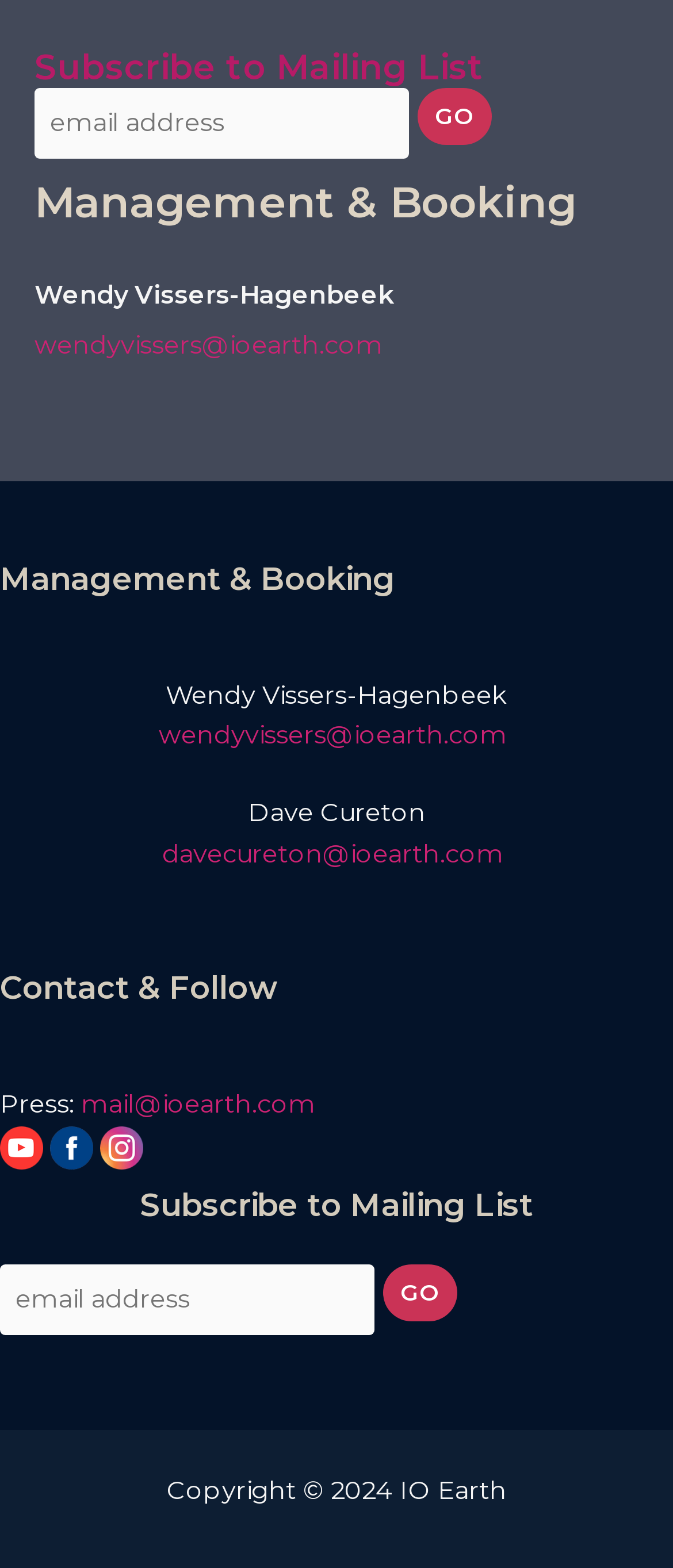What is the purpose of the textbox at the top?
Provide a detailed answer to the question using information from the image.

The textbox at the top is labeled as 'email address' and has a 'GO' button next to it, indicating that it is used to subscribe to a mailing list.